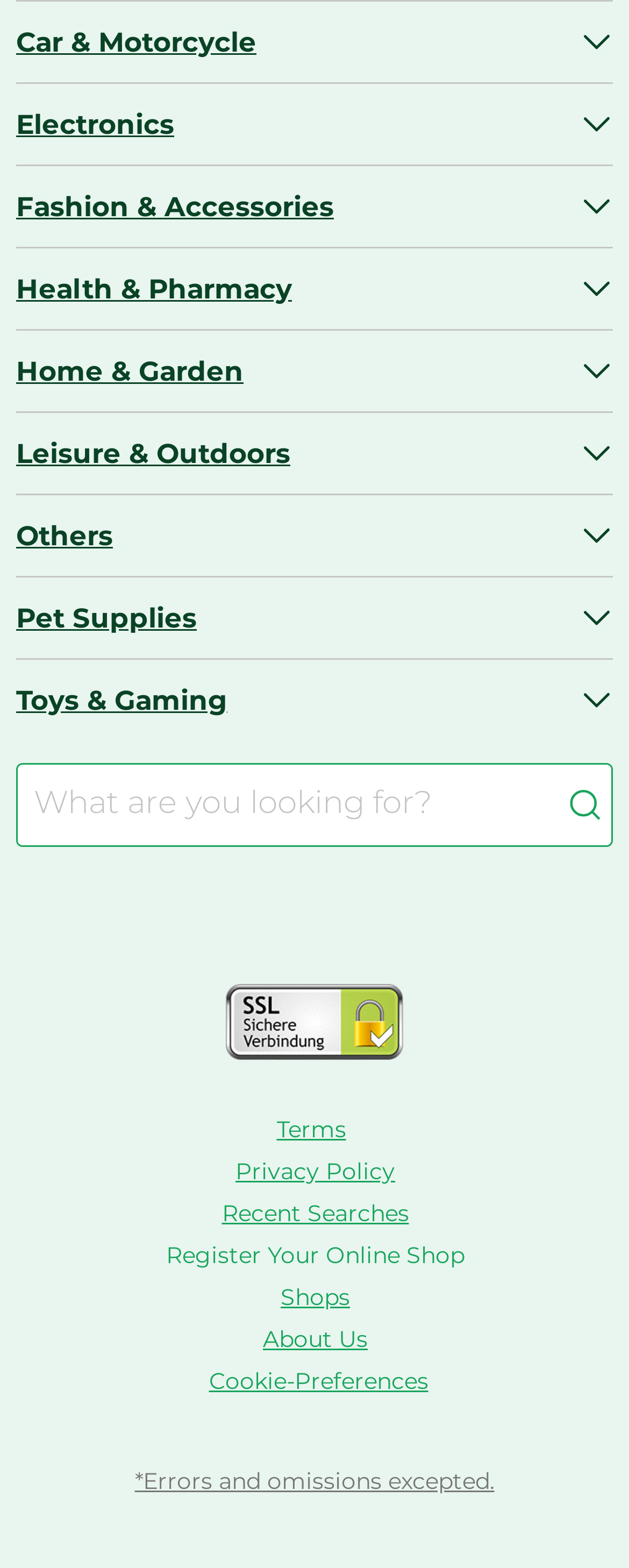Please find the bounding box for the following UI element description. Provide the coordinates in (top-left x, top-left y, bottom-right x, bottom-right y) format, with values between 0 and 1: Hobby & Collecting

[0.072, 0.212, 0.418, 0.23]